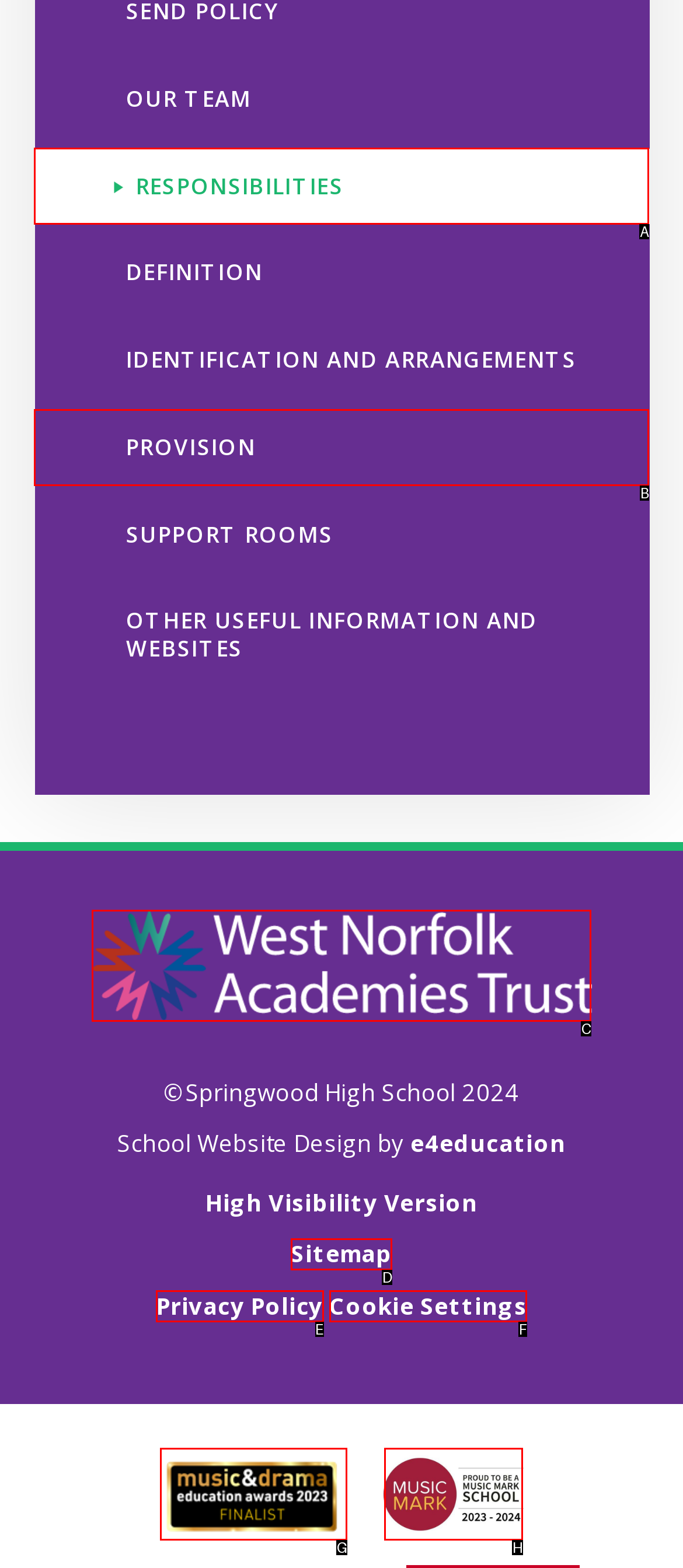Select the option I need to click to accomplish this task: Check the Sitemap
Provide the letter of the selected choice from the given options.

D